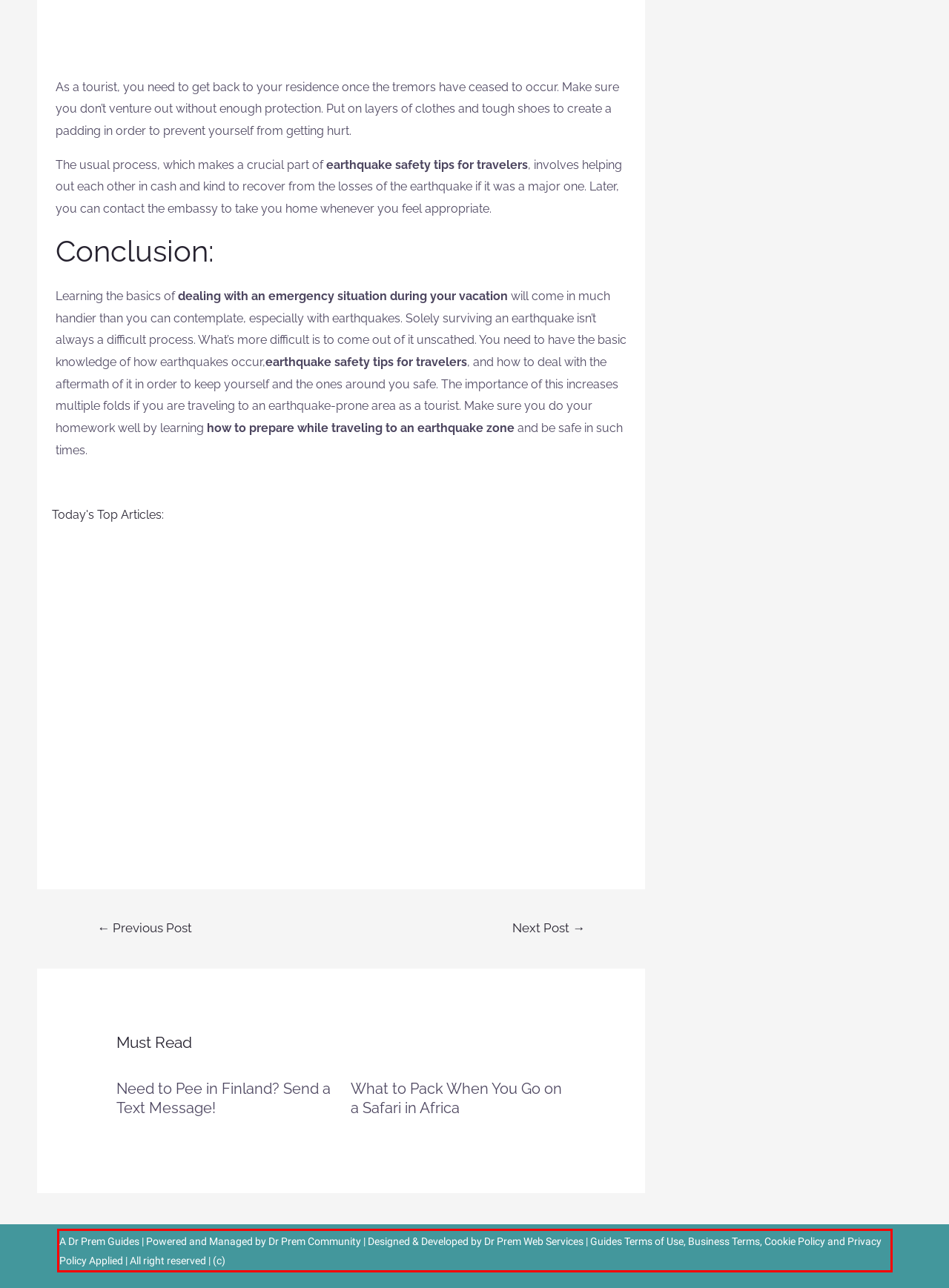There is a screenshot of a webpage with a red bounding box around a UI element. Please use OCR to extract the text within the red bounding box.

A Dr Prem Guides | Powered and Managed by Dr Prem Community | Designed & Developed by Dr Prem Web Services | Guides Terms of Use, Business Terms, Cookie Policy and Privacy Policy Applied | All right reserved | (c)